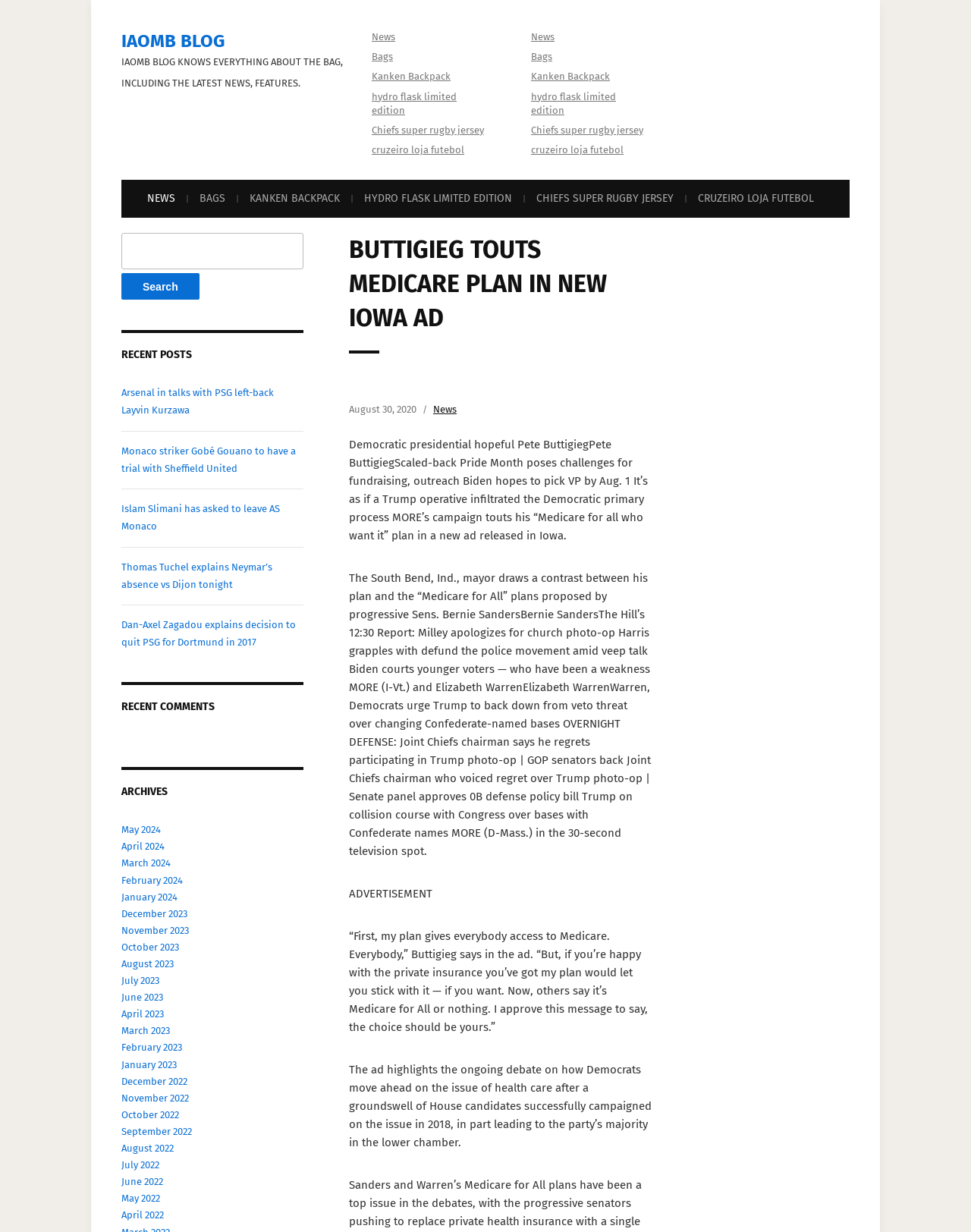Show the bounding box coordinates of the element that should be clicked to complete the task: "Click on Arsenal in talks with PSG left-back Layvin Kurzawa".

[0.125, 0.314, 0.282, 0.338]